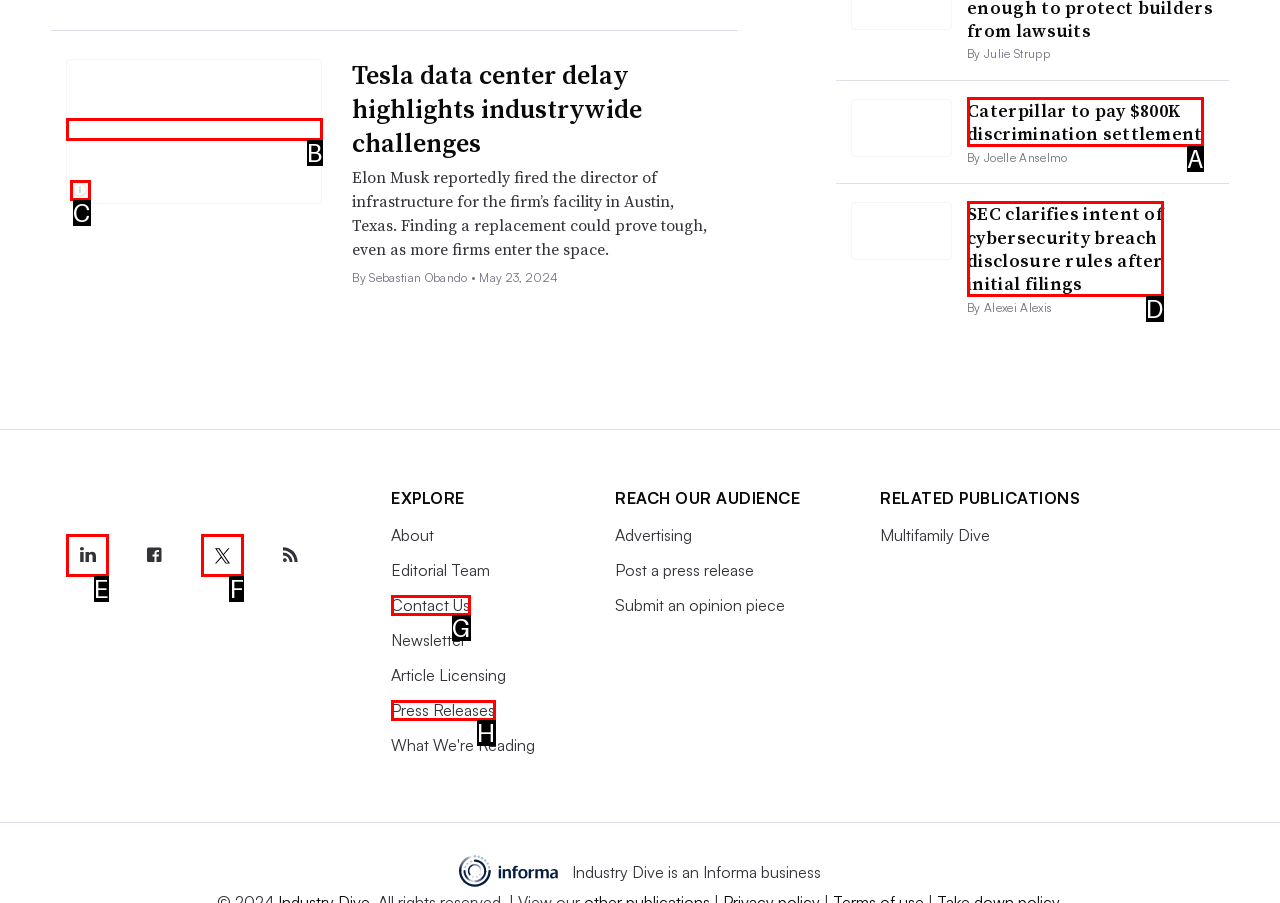Tell me which option I should click to complete the following task: Read news about Caterpillar to pay $800K discrimination settlement Answer with the option's letter from the given choices directly.

A